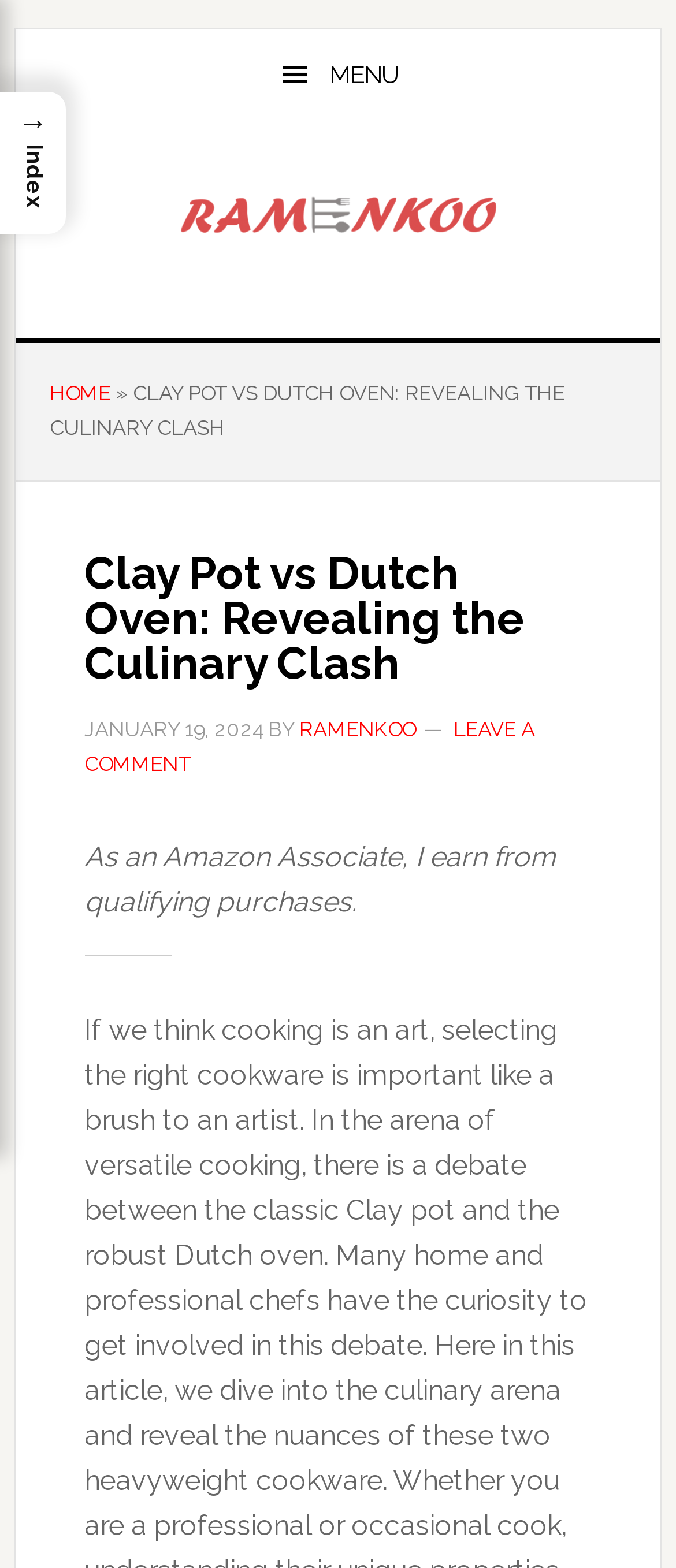Locate and extract the headline of this webpage.

Clay Pot vs Dutch Oven: Revealing the Culinary Clash